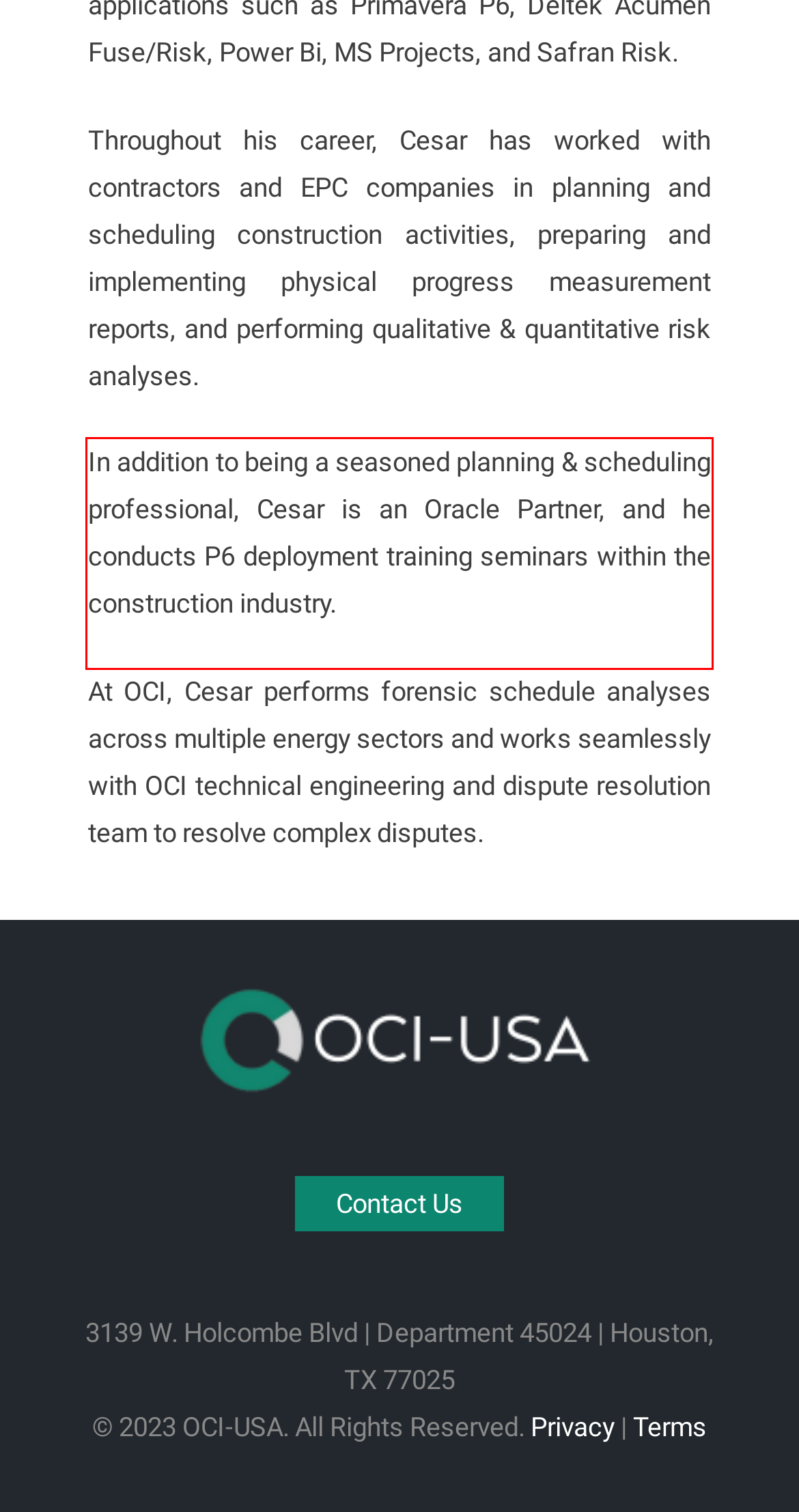Identify and transcribe the text content enclosed by the red bounding box in the given screenshot.

In addition to being a seasoned planning & scheduling professional, Cesar is an Oracle Partner, and he conducts P6 deployment training seminars within the construction industry.